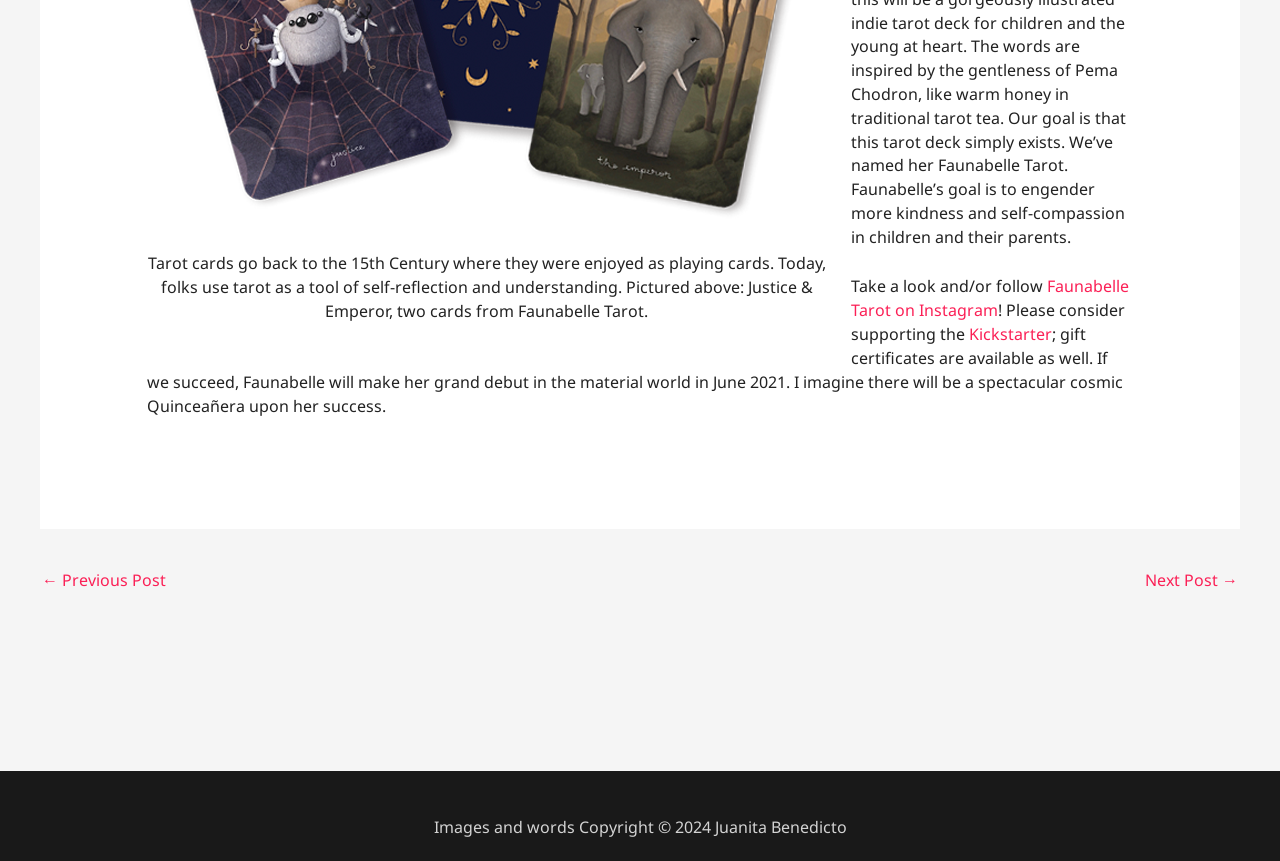What is the name of the tarot deck mentioned?
Please look at the screenshot and answer using one word or phrase.

Faunabelle Tarot